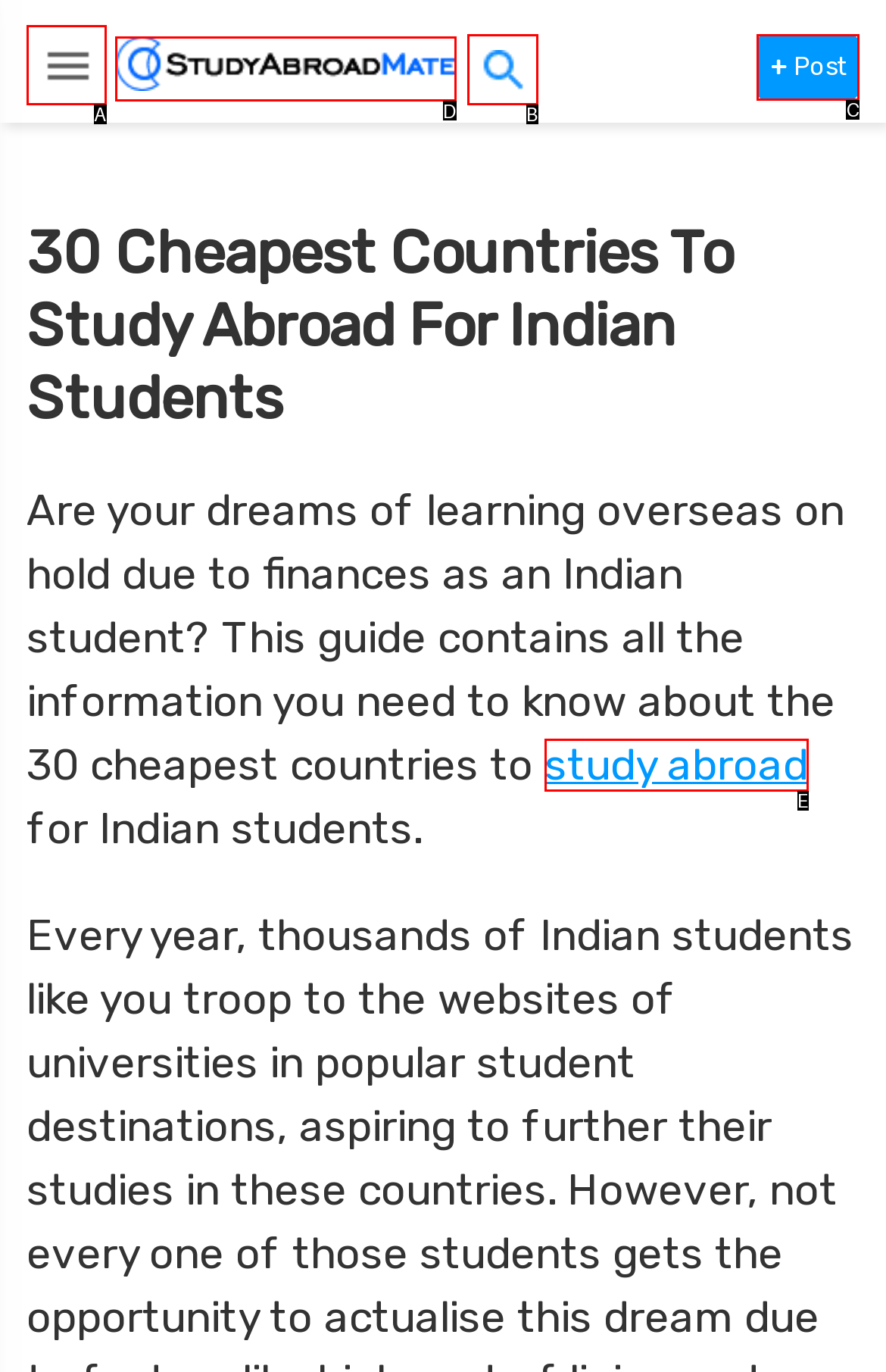Tell me which one HTML element best matches the description: study abroad
Answer with the option's letter from the given choices directly.

E